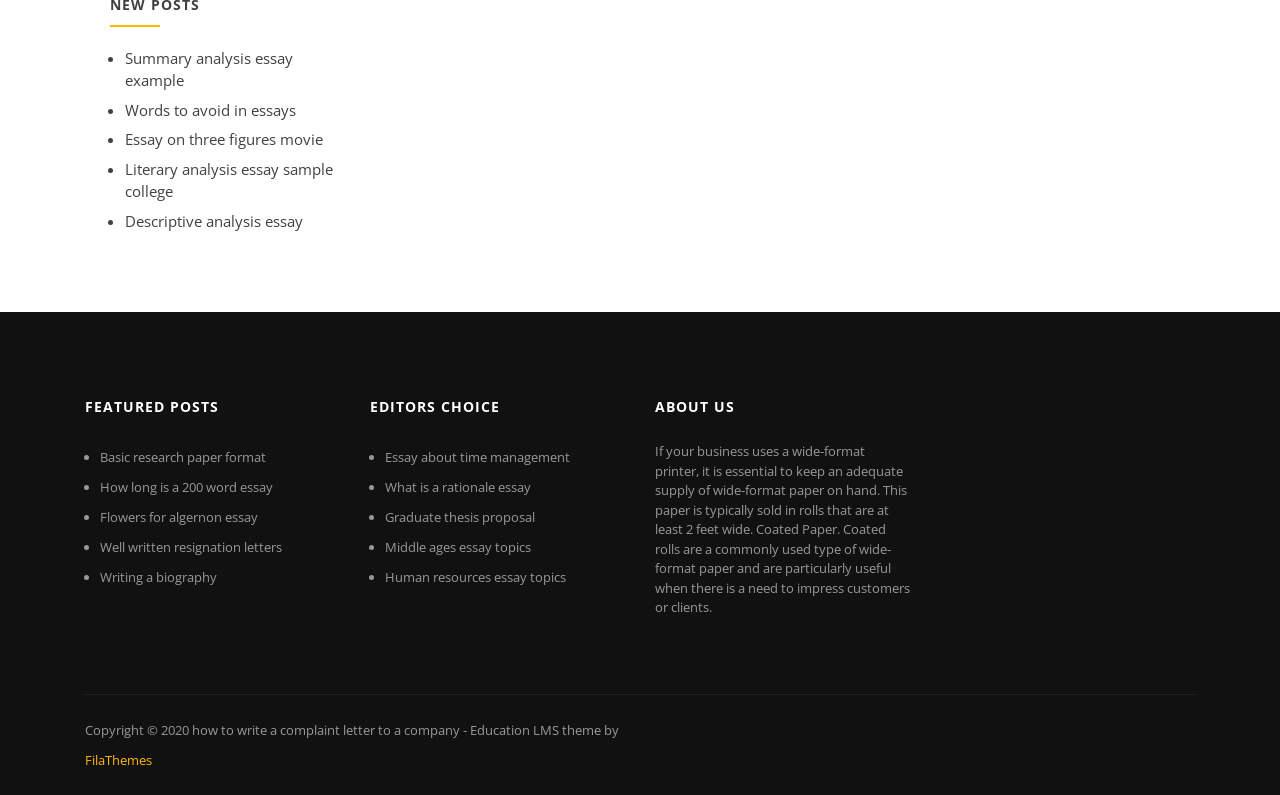How many list markers are on the page?
Examine the image and give a concise answer in one word or a short phrase.

10